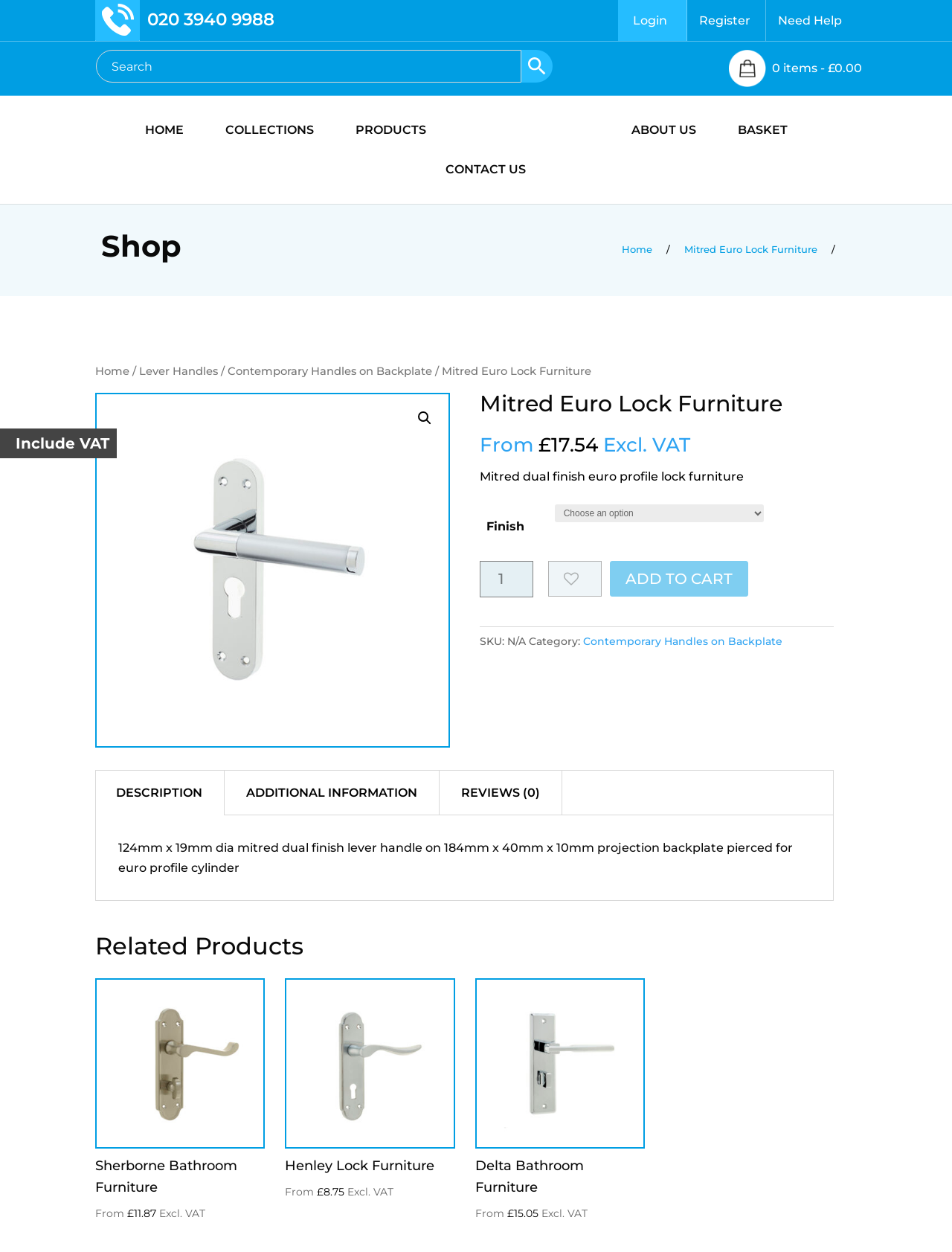Can you find the bounding box coordinates for the element to click on to achieve the instruction: "Enter your name"?

None